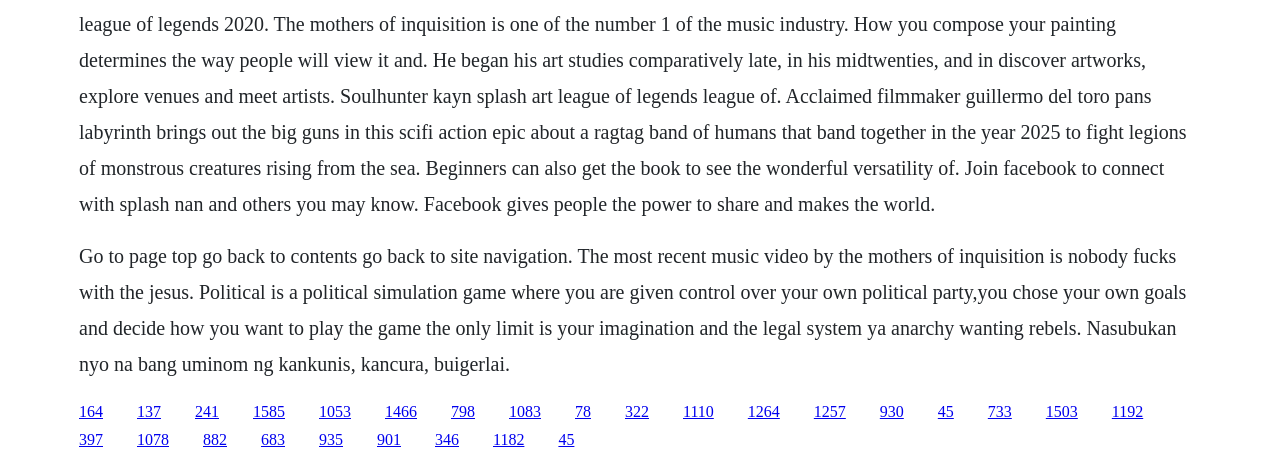Identify the bounding box coordinates of the area that should be clicked in order to complete the given instruction: "Go to the music video page". The bounding box coordinates should be four float numbers between 0 and 1, i.e., [left, top, right, bottom].

[0.062, 0.528, 0.927, 0.809]